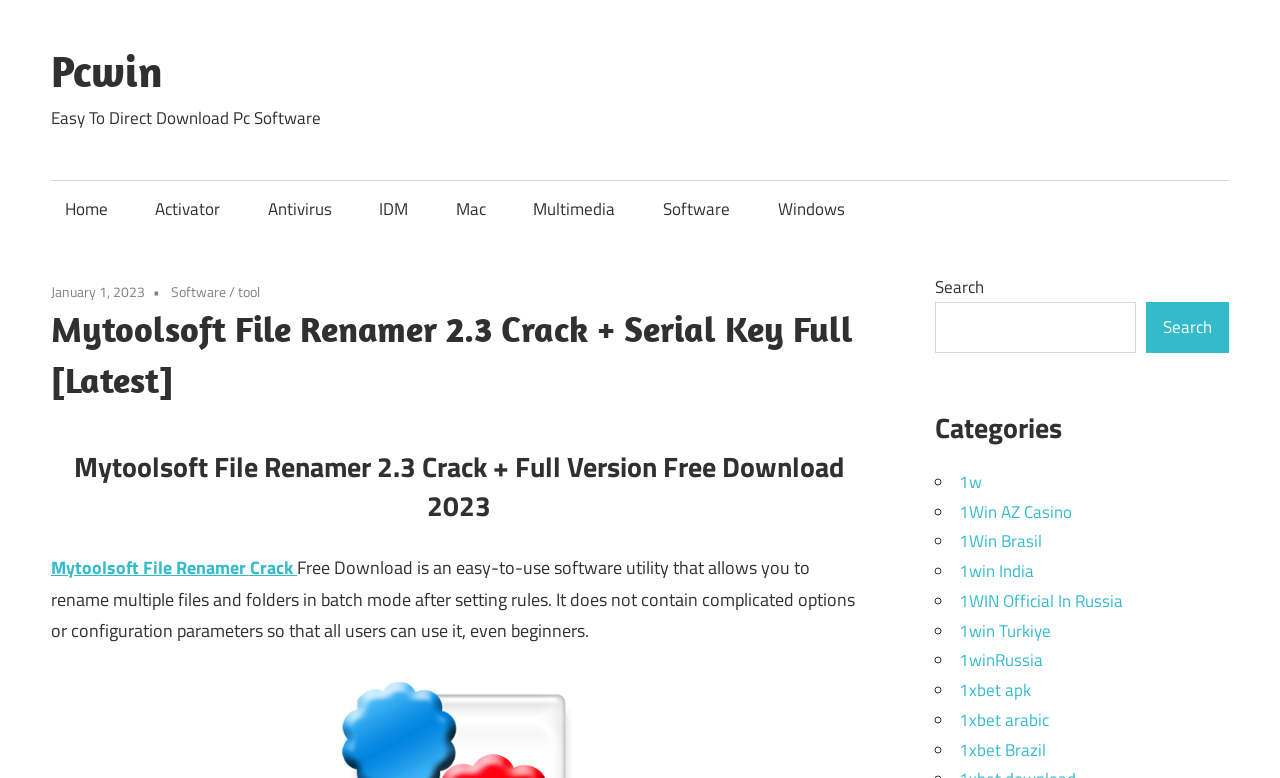Extract the main title from the webpage.

Mytoolsoft File Renamer 2.3 Crack + Serial Key Full [Latest]